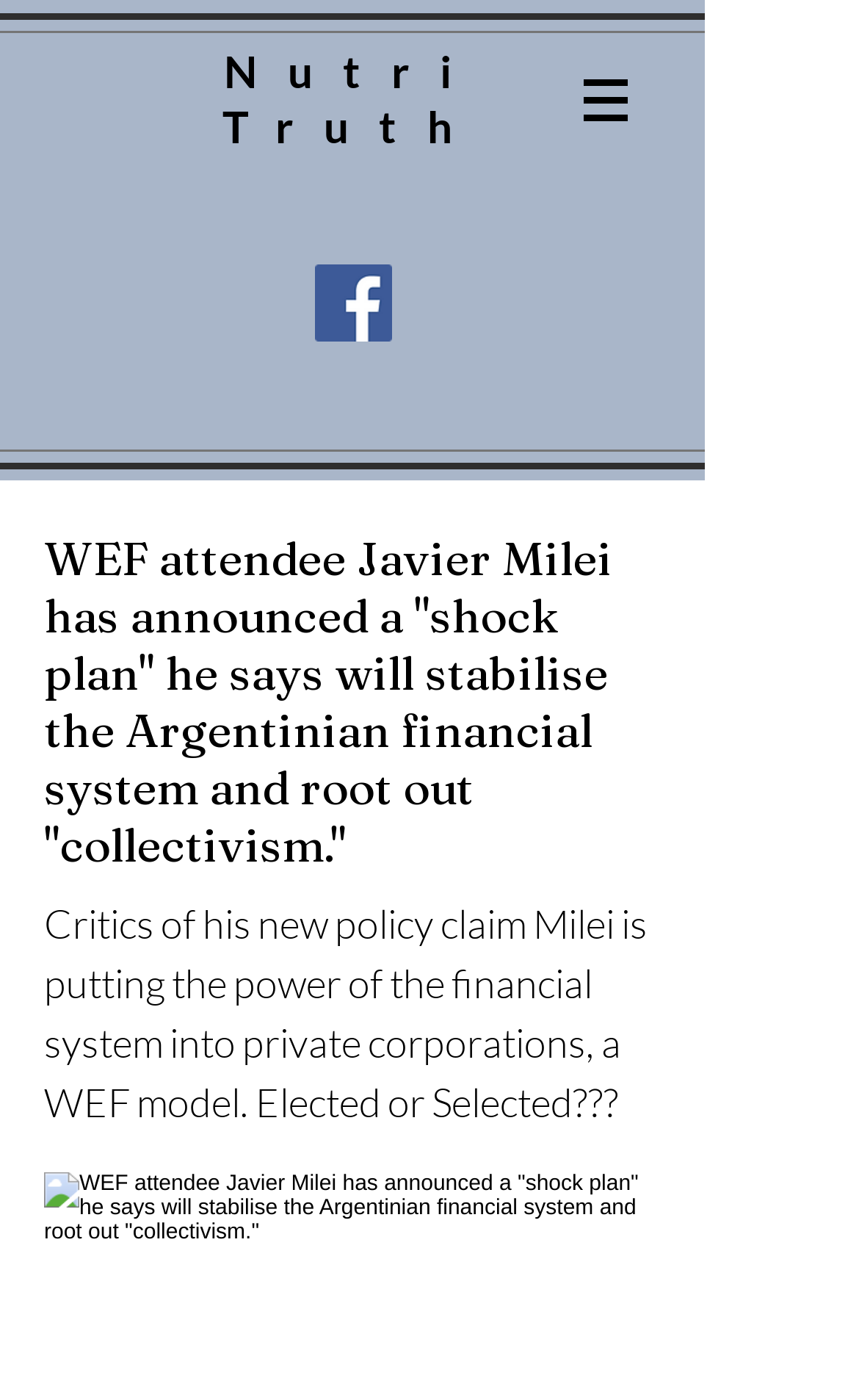Give a one-word or one-phrase response to the question:
What is the name of the website?

NutriTruth